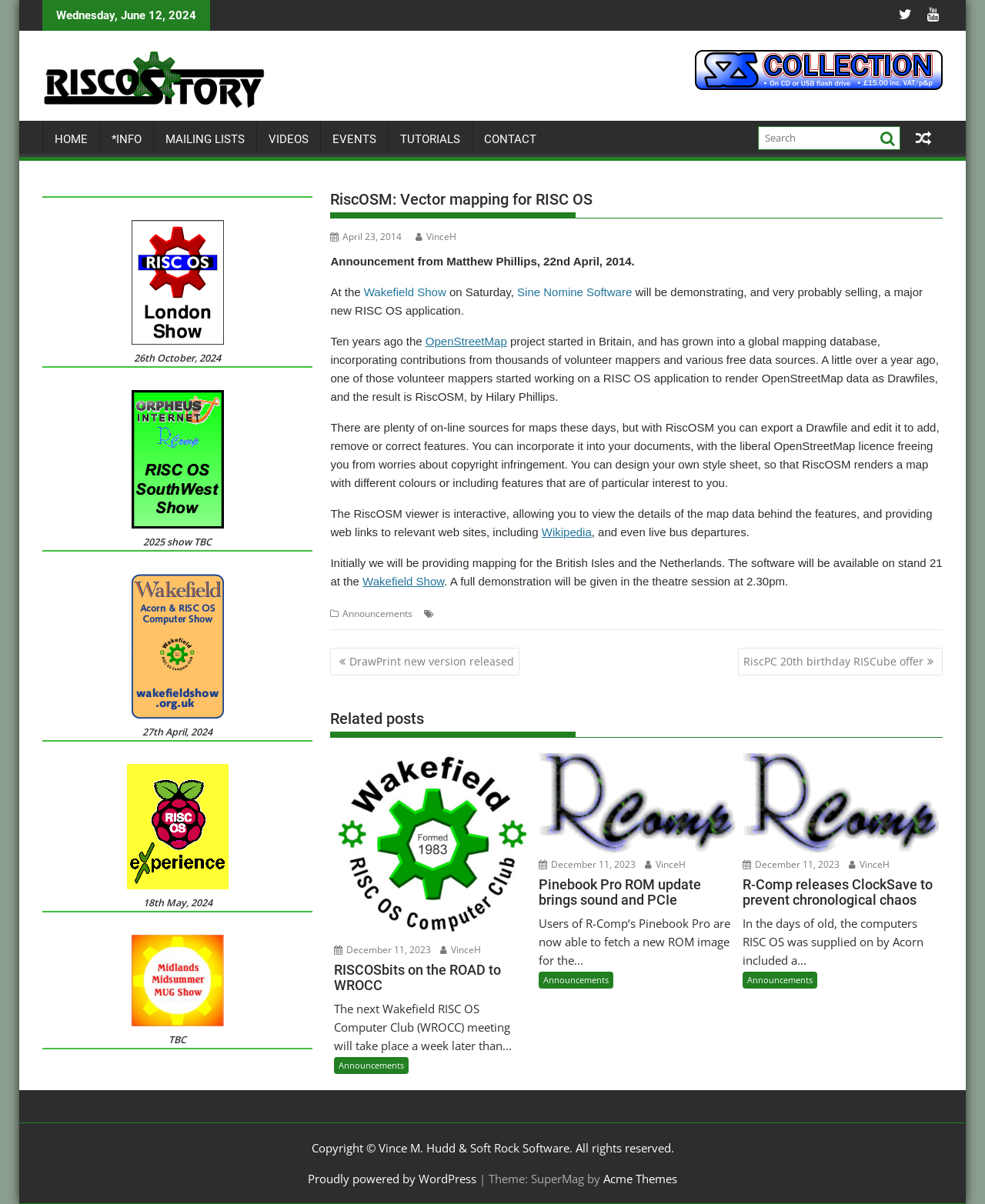Answer this question using a single word or a brief phrase:
How many figures are in the related posts section?

3